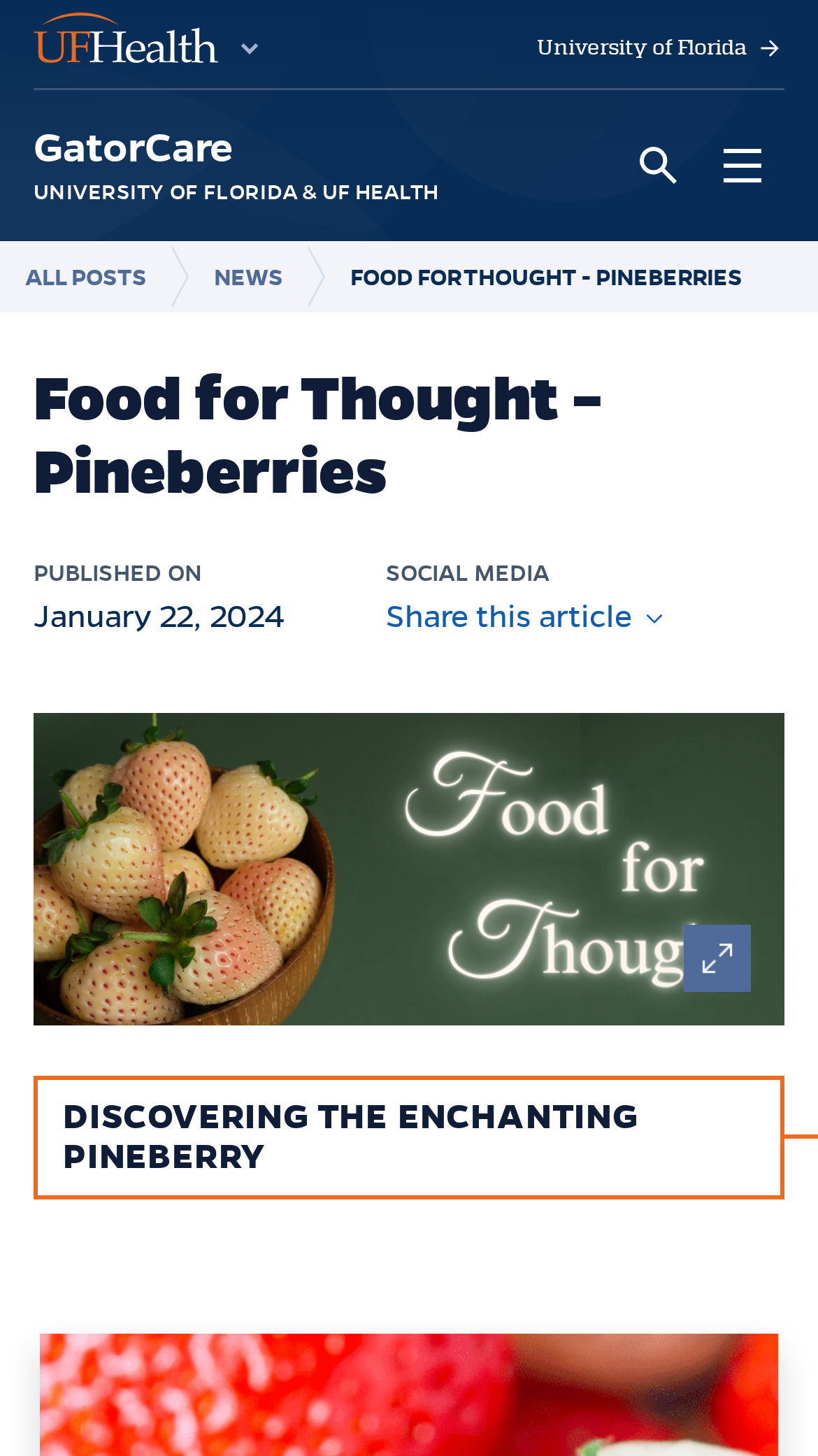Specify the bounding box coordinates of the area to click in order to follow the given instruction: "Click on the 'UF Health' link."

[0.041, 0.006, 0.323, 0.049]